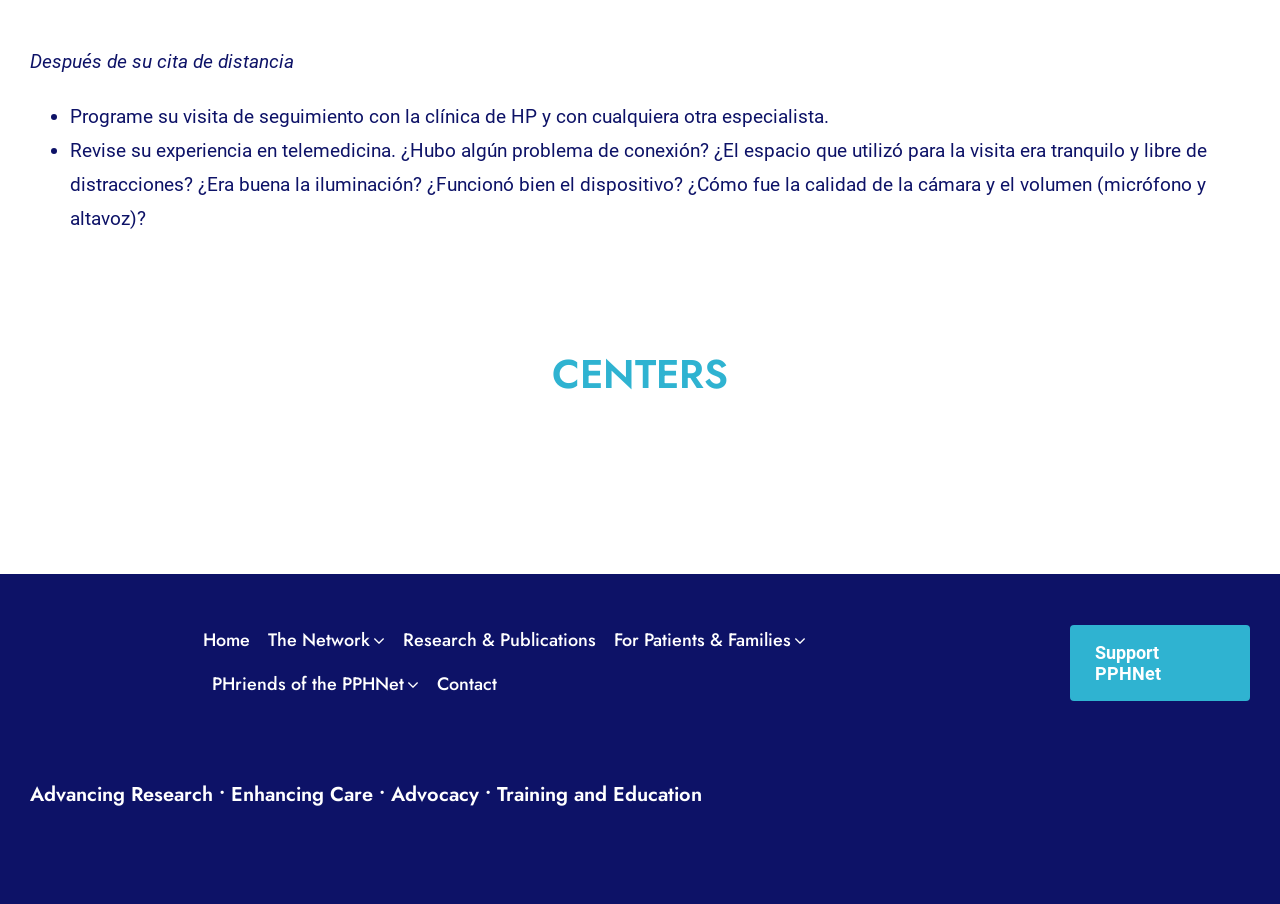What is the main navigation menu?
Examine the image and give a concise answer in one word or a short phrase.

Home, The Network, Research & Publications, For Patients & Families, PHriends of the PPHNet, Contact